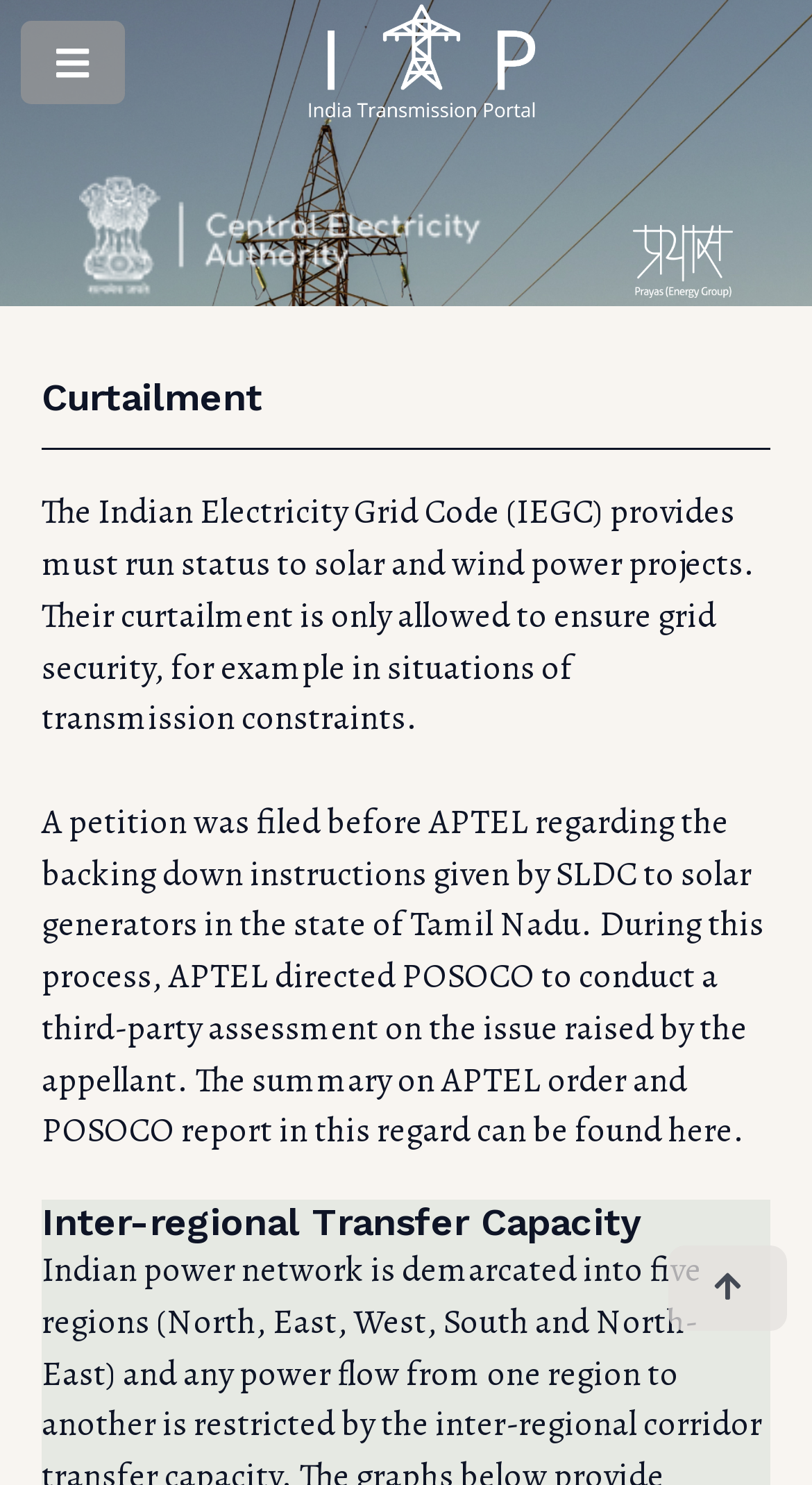What is the purpose of curtailment of solar and wind power projects?
Kindly offer a comprehensive and detailed response to the question.

The curtailment of solar and wind power projects is only allowed to ensure grid security, for example in situations of transmission constraints, as stated in the Indian Electricity Grid Code (IEGC).